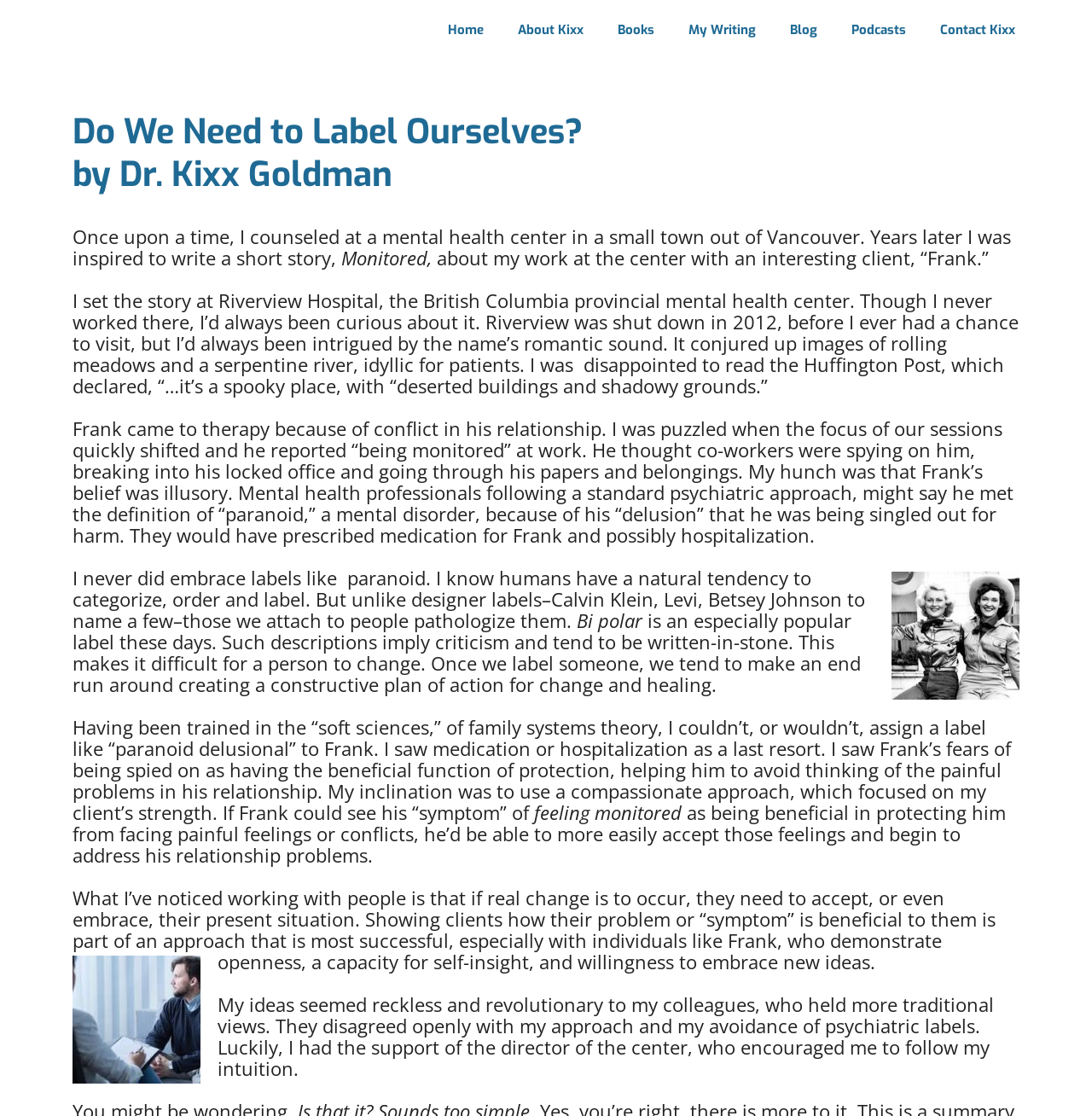Provide your answer in one word or a succinct phrase for the question: 
What is the approach the author uses with clients?

compassionate approach